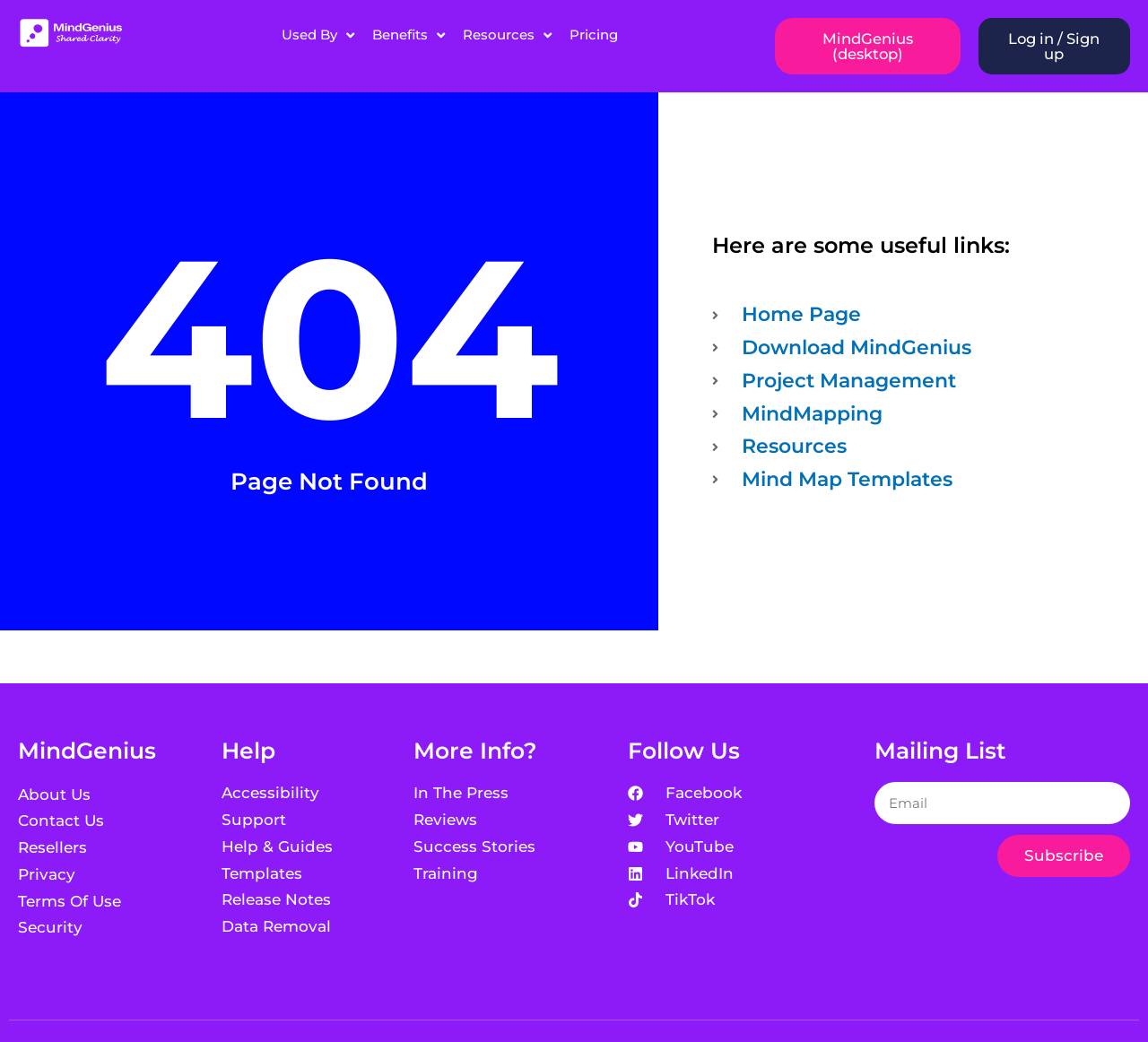What is the name of the company or product?
With the help of the image, please provide a detailed response to the question.

The name 'MindGenius' is displayed in the top-left corner of the page, along with a logo, and is also used in various links and headings throughout the page.